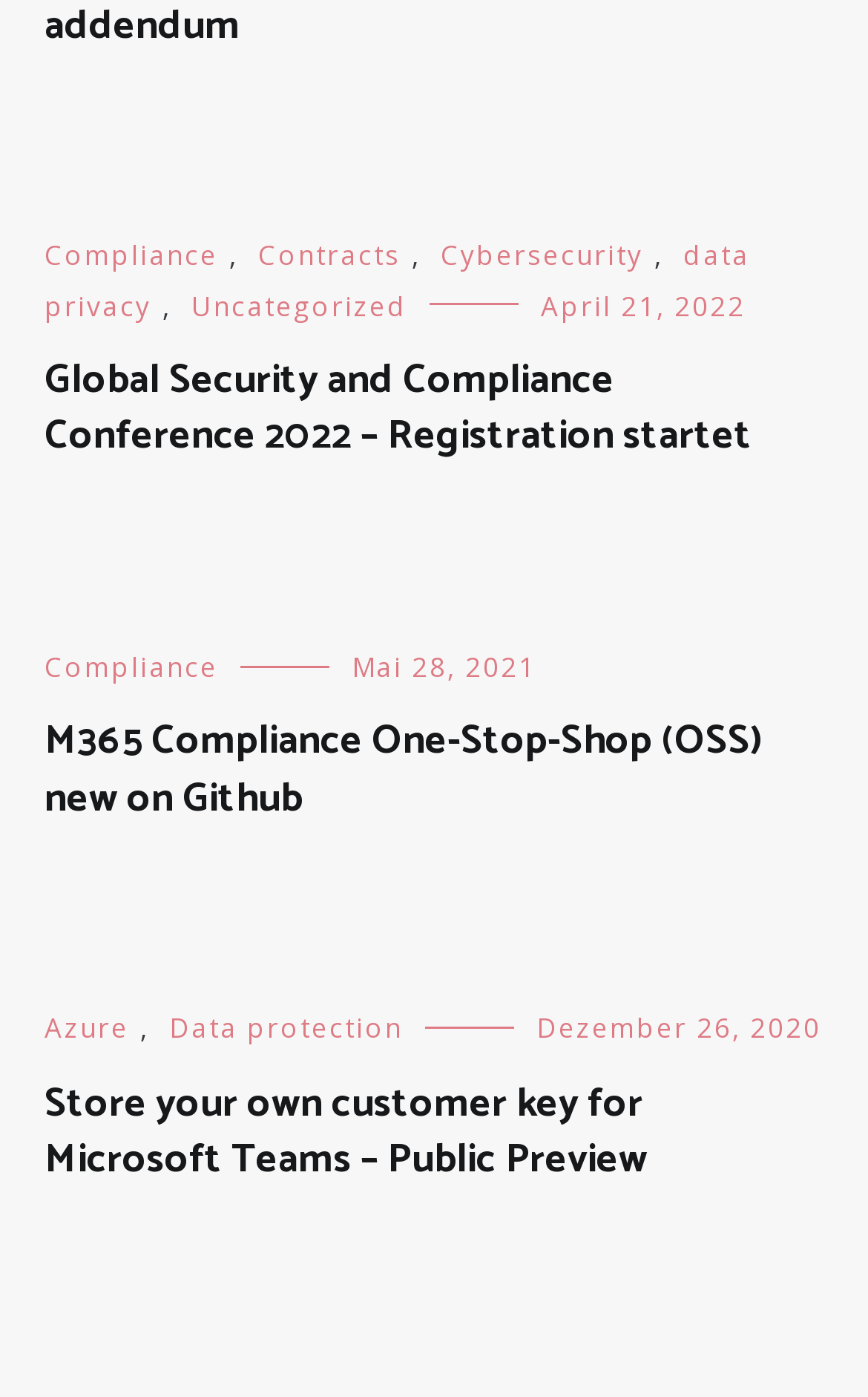Bounding box coordinates are specified in the format (top-left x, top-left y, bottom-right x, bottom-right y). All values are floating point numbers bounded between 0 and 1. Please provide the bounding box coordinate of the region this sentence describes: Data protection

[0.195, 0.722, 0.464, 0.749]